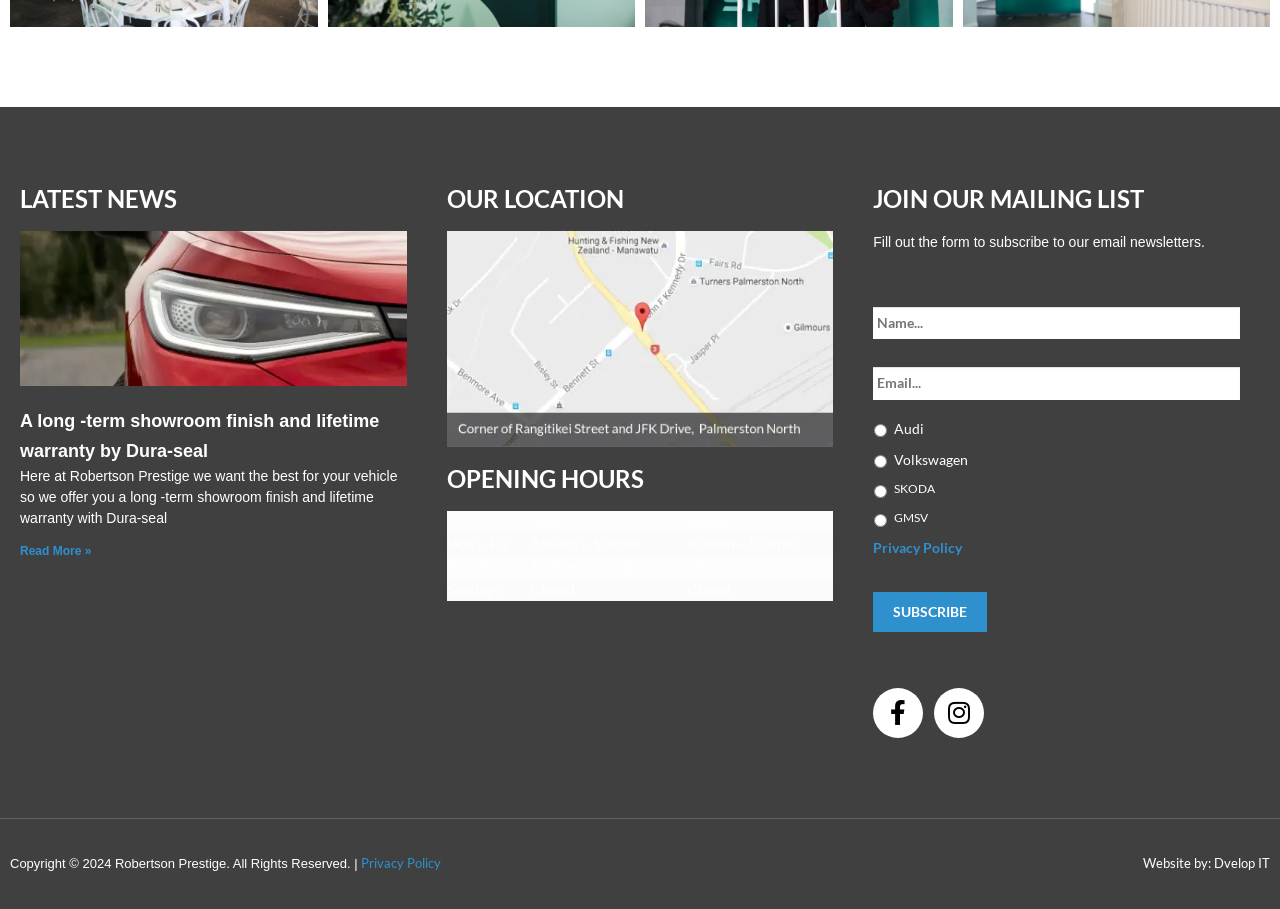Provide a thorough and detailed response to the question by examining the image: 
What is required to subscribe to the email newsletters?

In the 'JOIN OUR MAILING LIST' section, it is mentioned that you need to fill out the form to subscribe to the email newsletters, and the form requires you to enter your name and email address, which are marked as required fields.